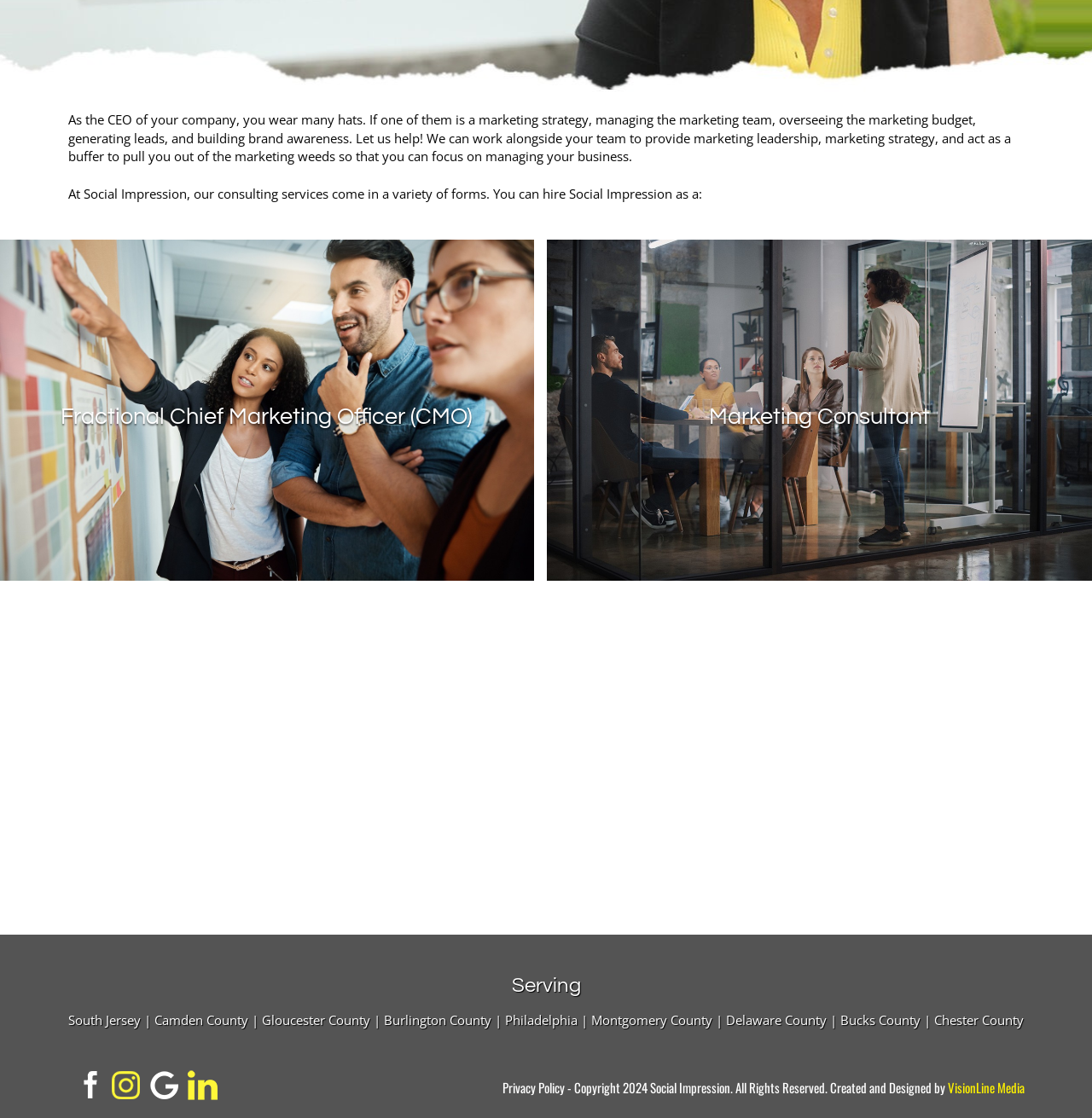Provide the bounding box for the UI element matching this description: "VisionLine Media".

[0.868, 0.964, 0.938, 0.981]